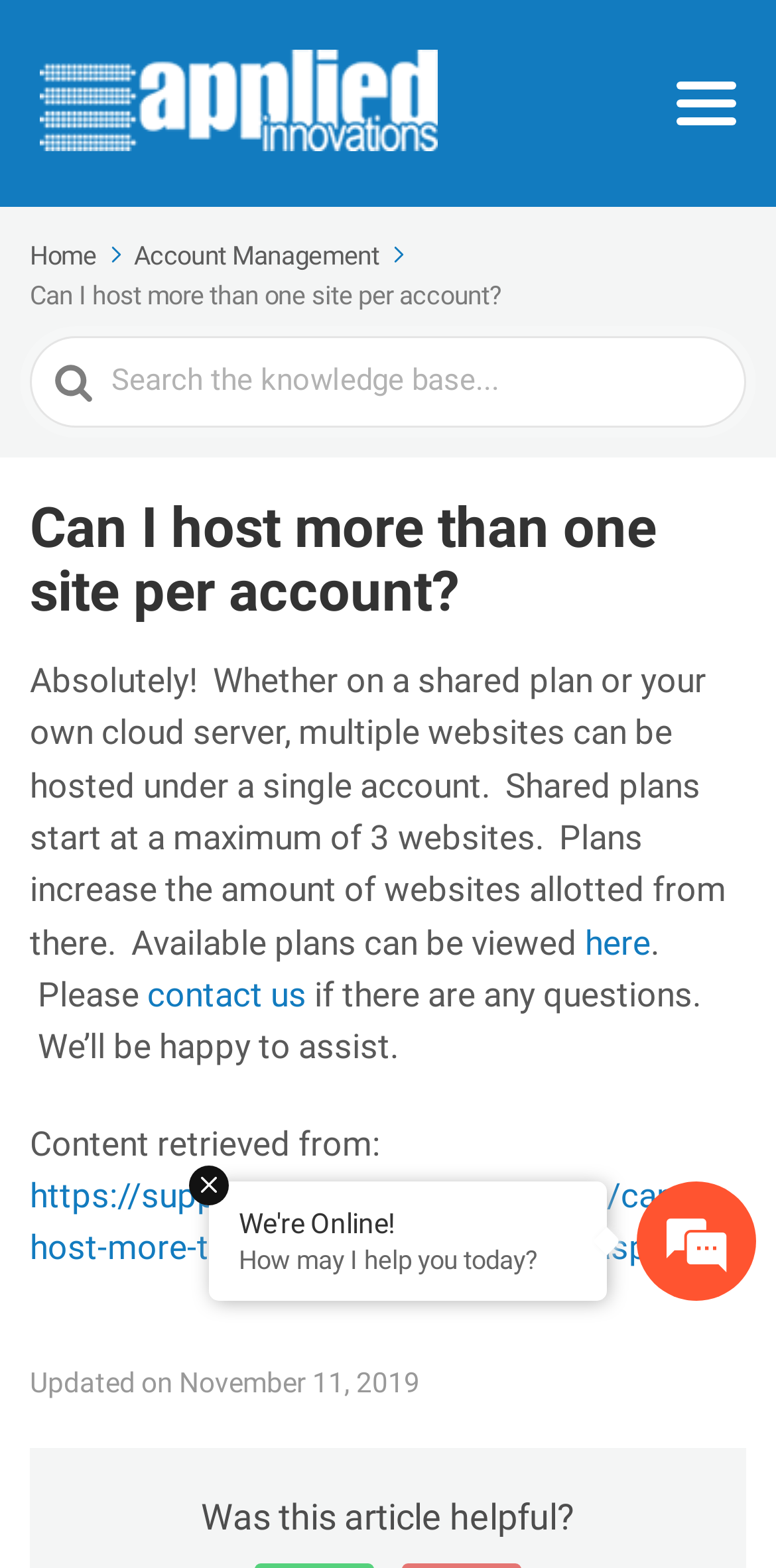How can I view available plans?
Respond with a short answer, either a single word or a phrase, based on the image.

Click 'here'